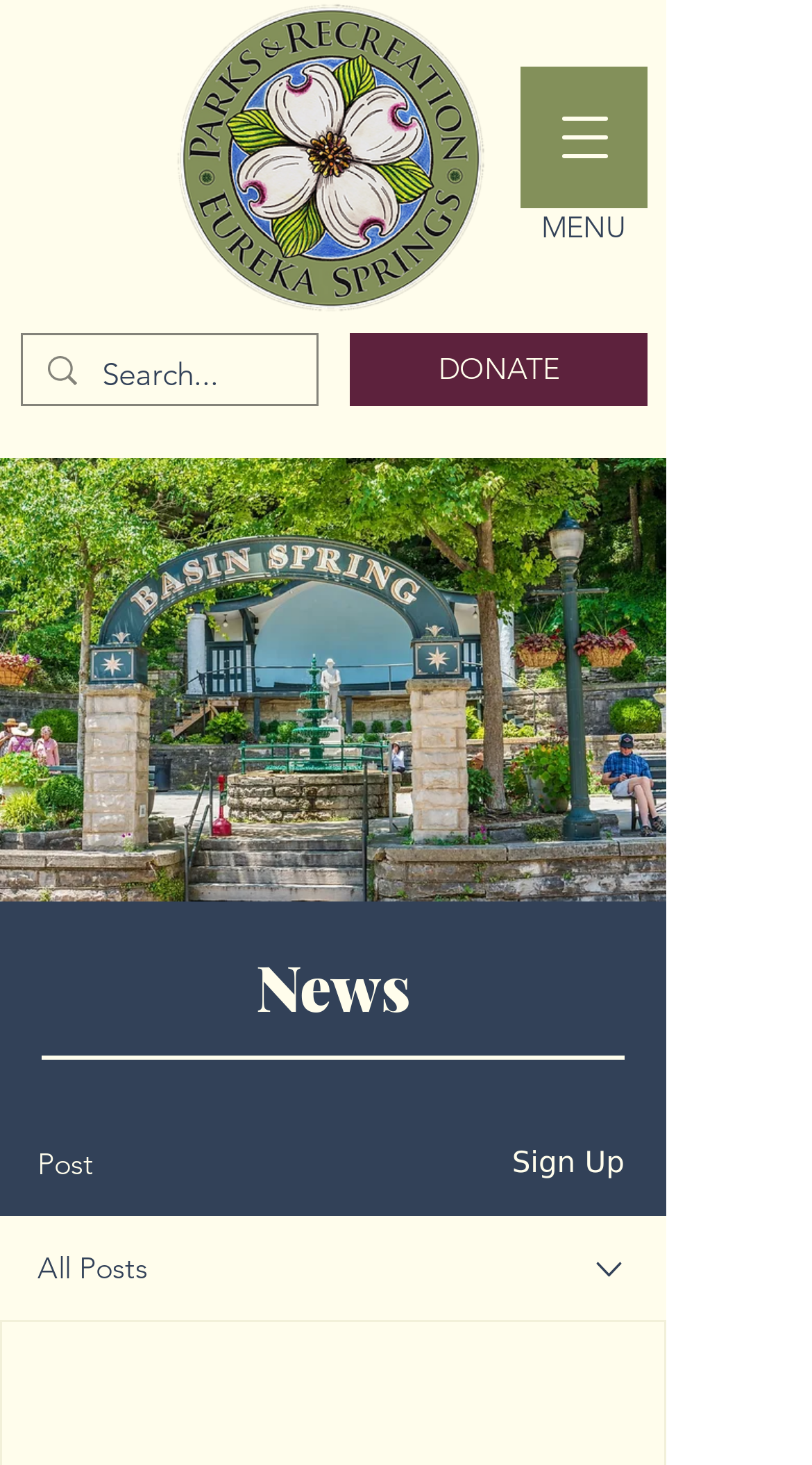Describe all visible elements and their arrangement on the webpage.

The webpage is about Eureka Springs Parks, with a prominent logo of "parks and rec" at the top center of the page. Below the logo, there is a large image of Basin Park, taking up most of the width of the page. 

At the top right corner, there is a navigation menu button labeled "Open navigation menu" and a heading "MENU" next to it. Above the menu button, there is a "DONATE" link. On the top left side, there is a search bar with a magnifying glass icon and a placeholder text "Search...". 

The main content of the page is divided into sections. The first section is labeled "News" and is located below the Basin Park image. Below the "News" section, there are three horizontal tabs: "Post", "Sign Up", and "All Posts". The "Post" tab is currently selected, indicated by the focused "Root Element" at the top of the accessibility tree. 

At the bottom right corner of the page, there is a small image and a combobox with a dropdown menu.